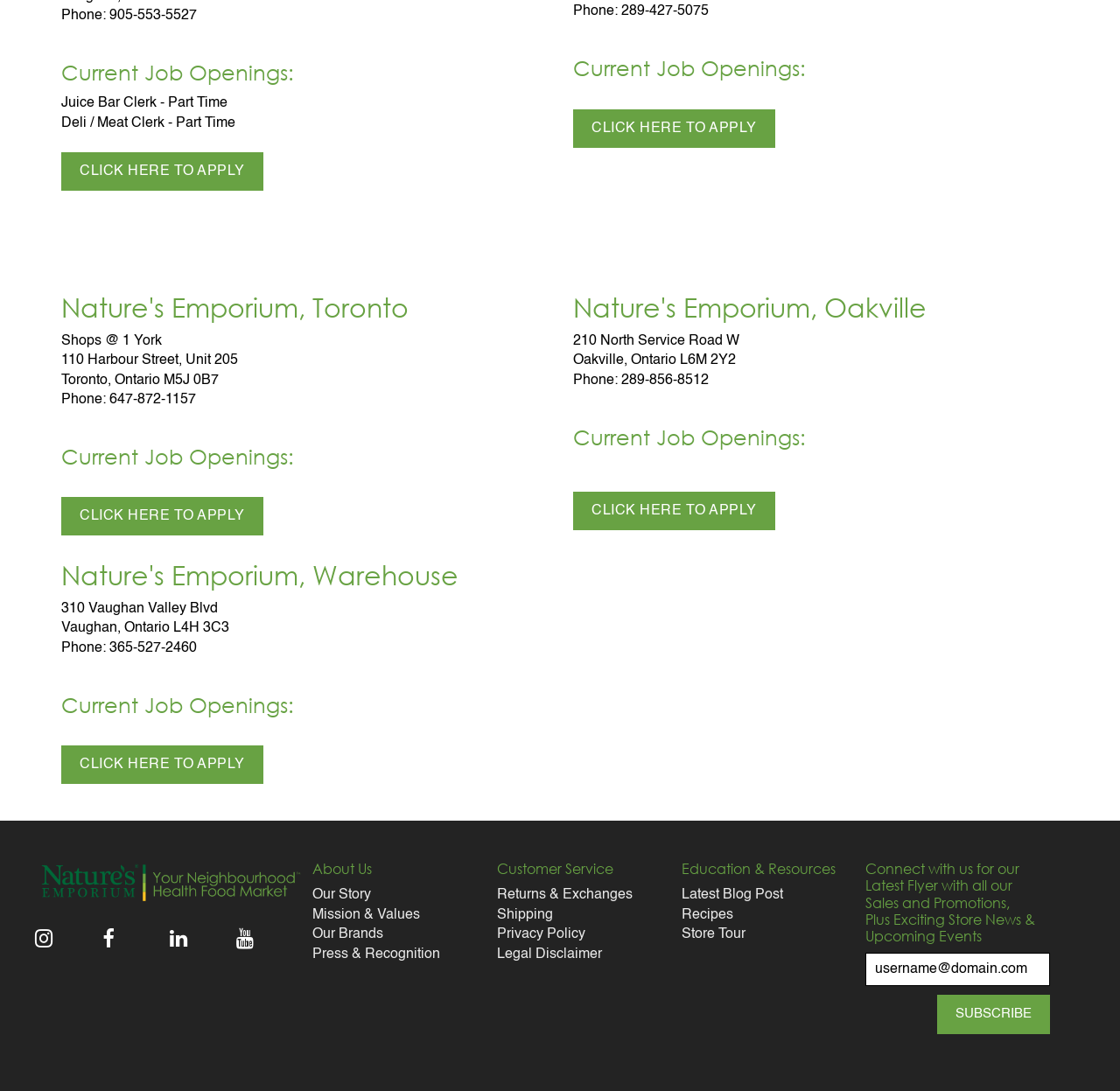Extract the bounding box coordinates of the UI element described by: "Legal Disclaimer". The coordinates should include four float numbers ranging from 0 to 1, e.g., [left, top, right, bottom].

[0.444, 0.868, 0.537, 0.881]